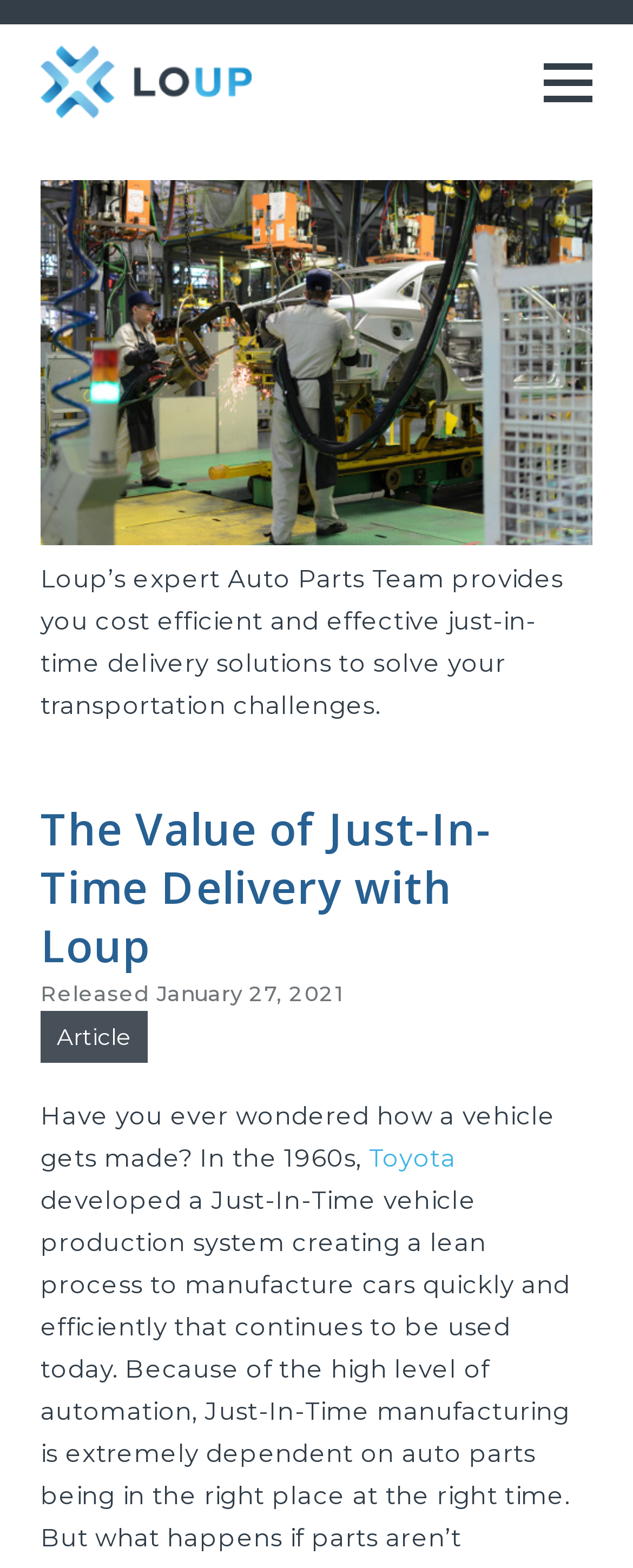Can you look at the image and give a comprehensive answer to the question:
What is the name of the logistics company?

The name of the logistics company can be found in the top-left corner of the webpage, where there is a link and an image with the text 'Loup Logistics'.